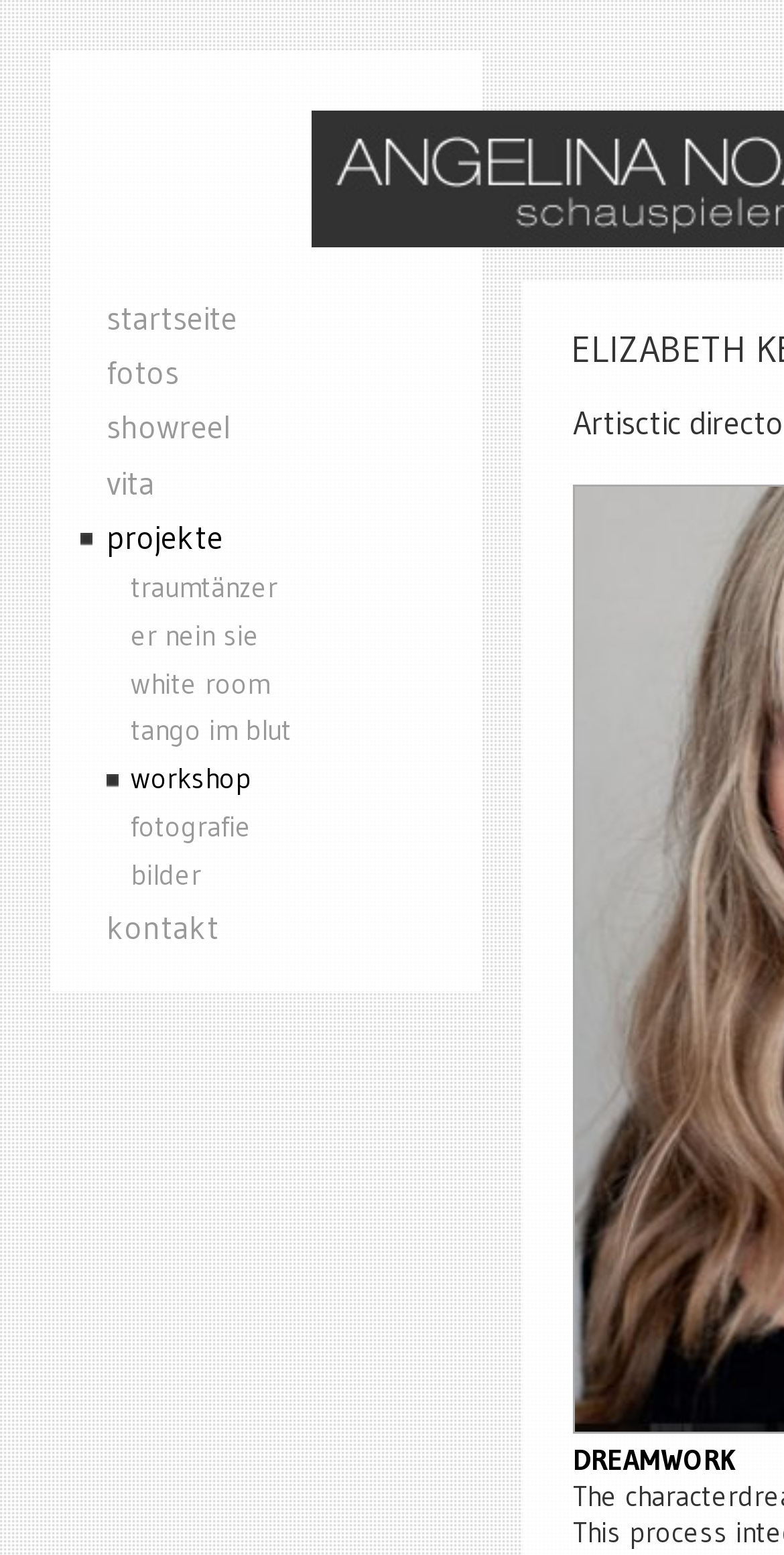Please give the bounding box coordinates of the area that should be clicked to fulfill the following instruction: "view fotos". The coordinates should be in the format of four float numbers from 0 to 1, i.e., [left, top, right, bottom].

[0.064, 0.223, 0.597, 0.258]